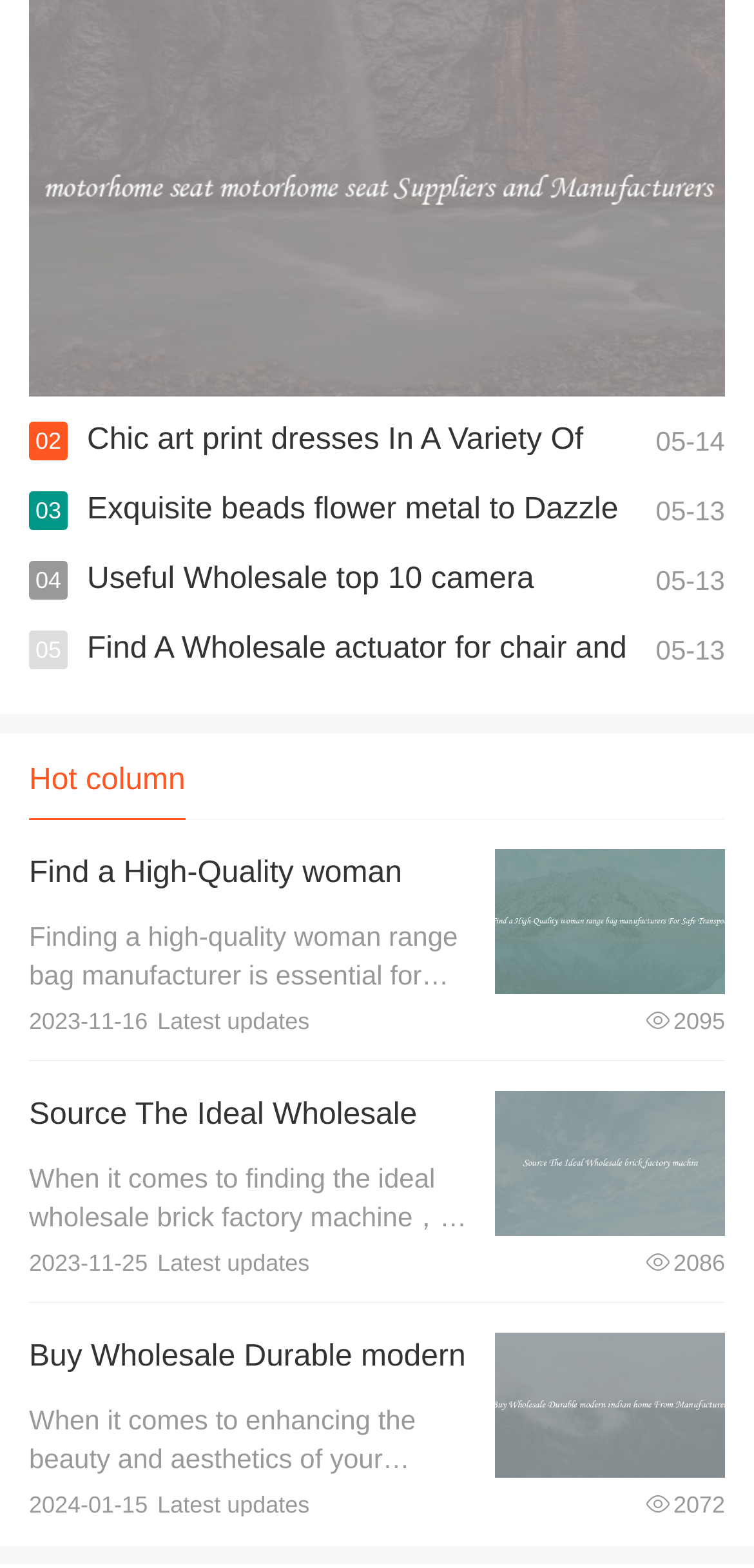Locate the bounding box coordinates of the clickable element to fulfill the following instruction: "Find a High-Quality woman range bag manufacturer". Provide the coordinates as four float numbers between 0 and 1 in the format [left, top, right, bottom].

[0.038, 0.547, 0.57, 0.629]